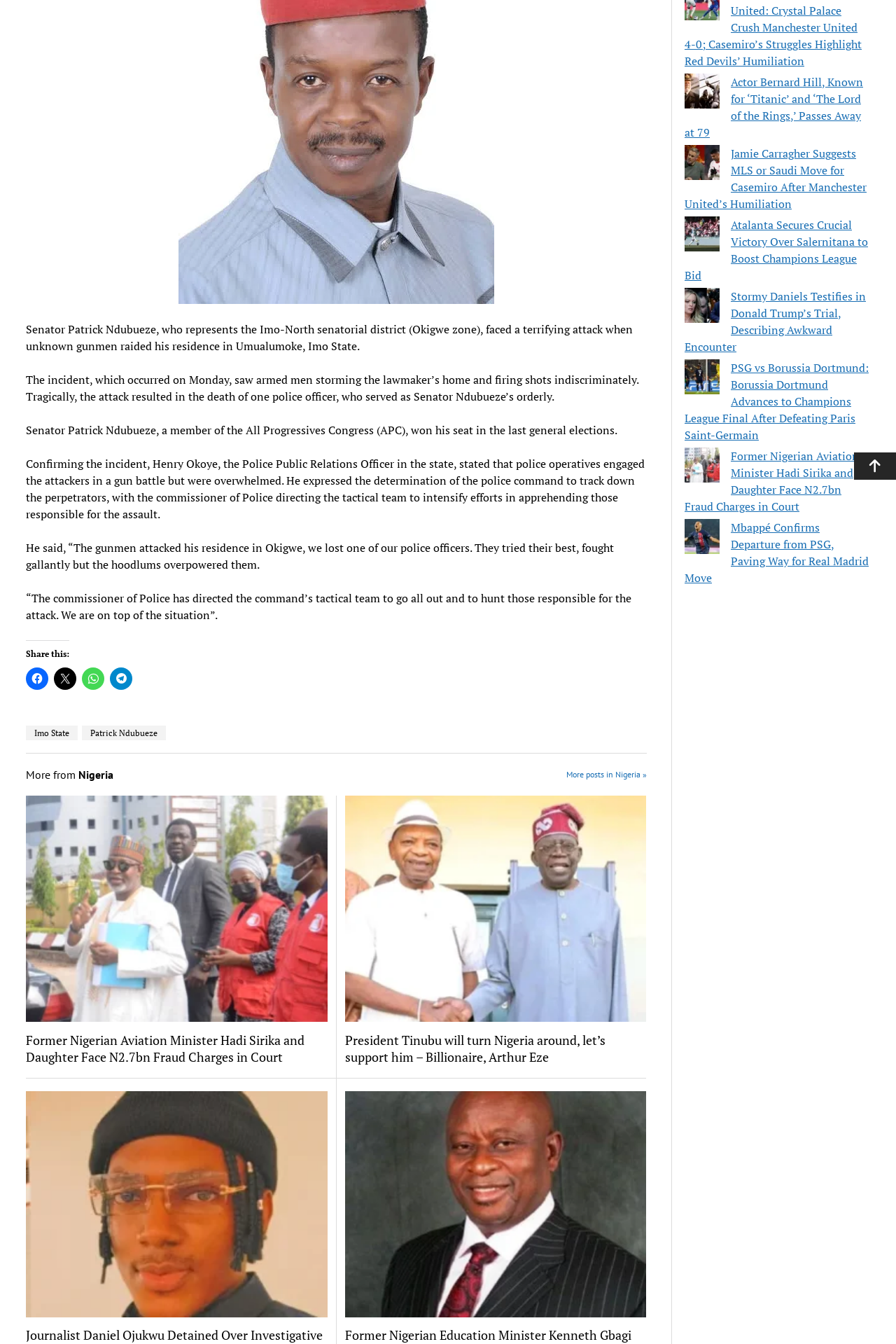Please find the bounding box for the UI component described as follows: "Imo State".

[0.029, 0.54, 0.087, 0.551]